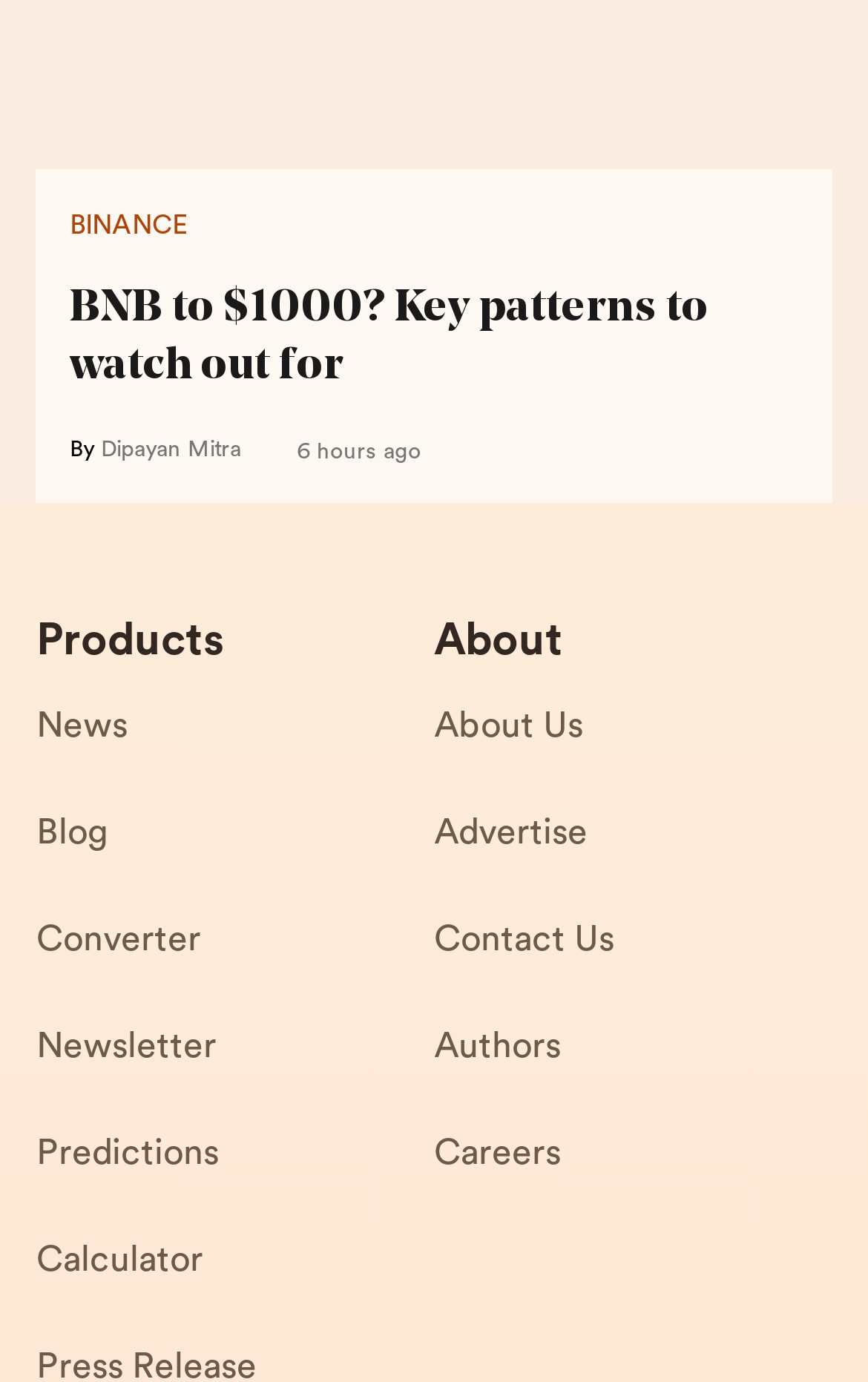Locate the bounding box coordinates of the clickable element to fulfill the following instruction: "Visit the BINANCE website". Provide the coordinates as four float numbers between 0 and 1 in the format [left, top, right, bottom].

[0.08, 0.155, 0.216, 0.174]